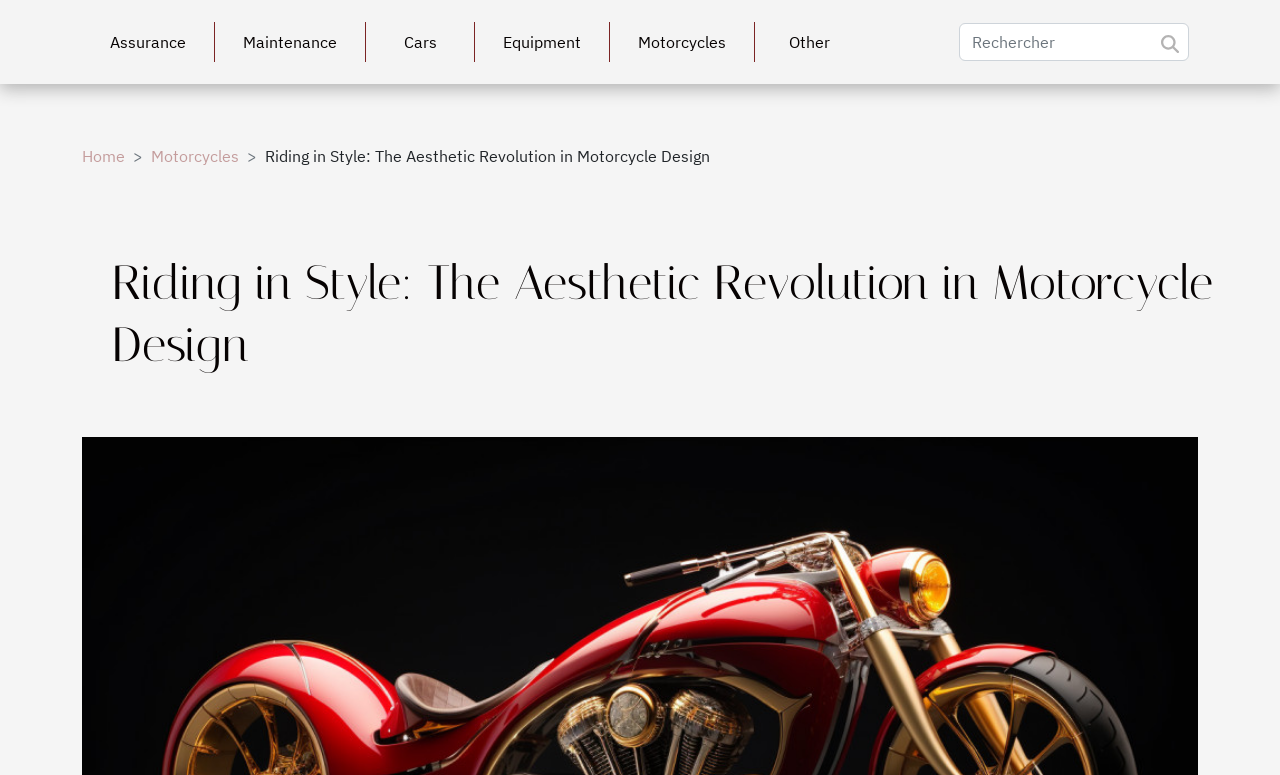From the image, can you give a detailed response to the question below:
What is the last item in the top menu?

I looked at the top menu and found the last item, which is a link labeled 'Other'.